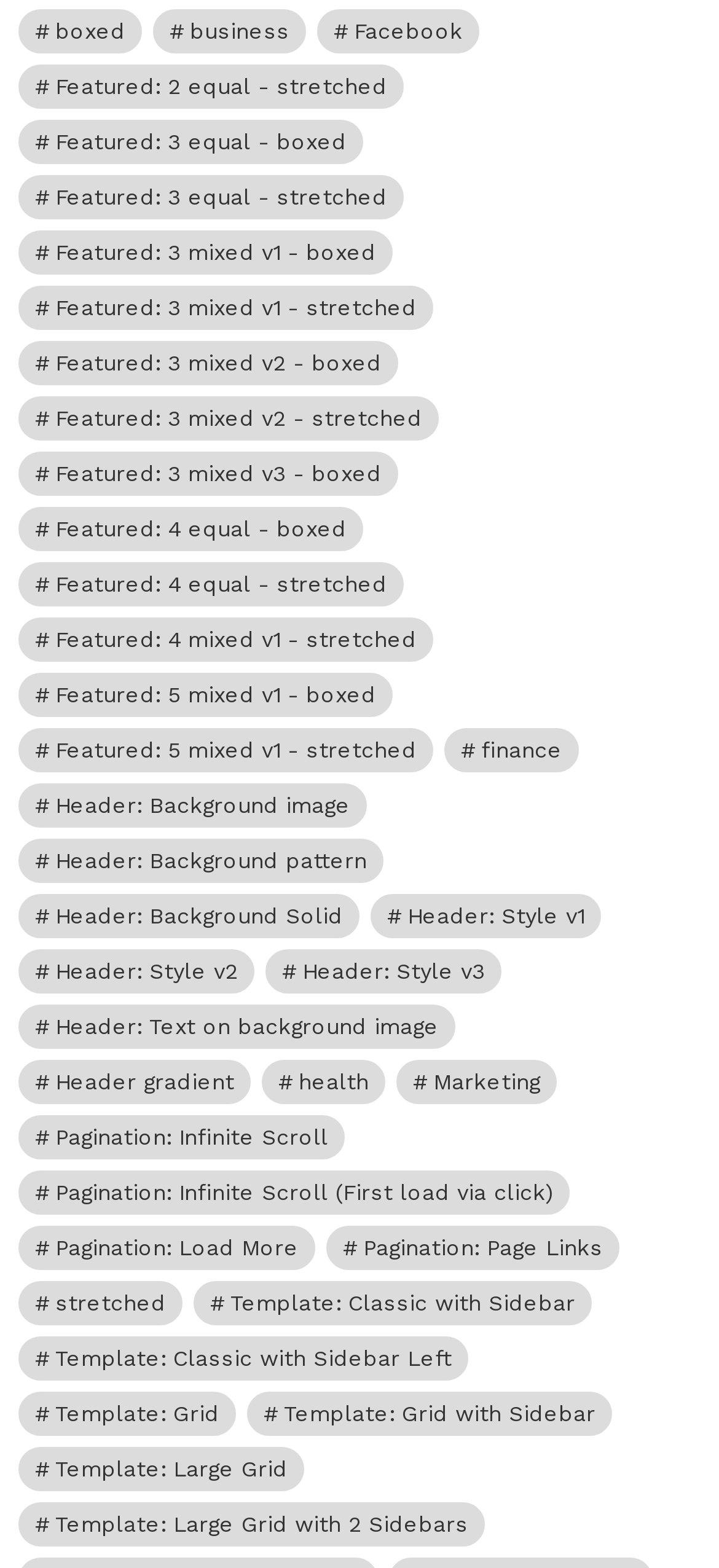Please find the bounding box coordinates of the element's region to be clicked to carry out this instruction: "select finance items".

[0.618, 0.464, 0.805, 0.493]